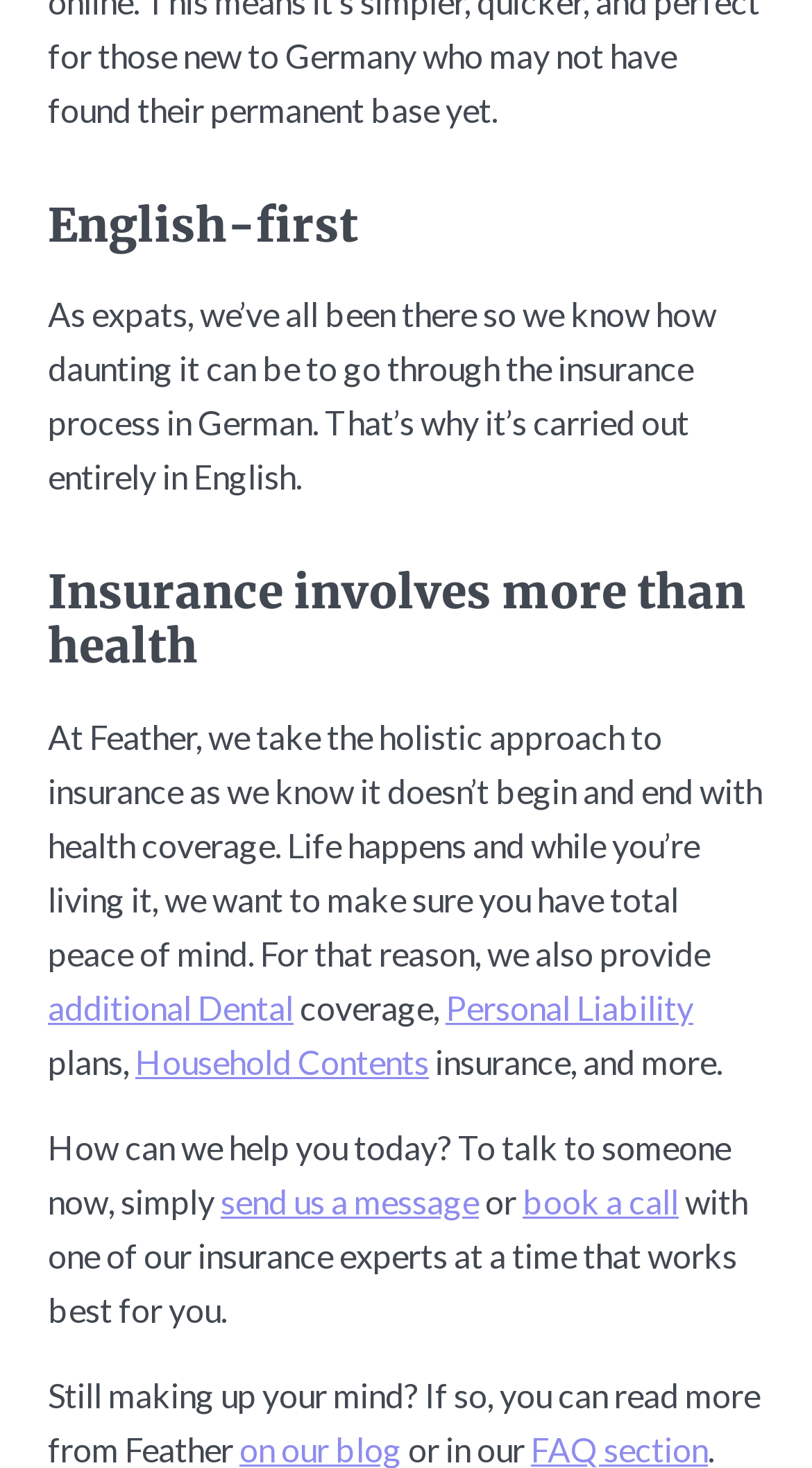What is the tone of the webpage?
Use the image to give a comprehensive and detailed response to the question.

The tone of the webpage is helpful and reassuring, with phrases such as 'we know how daunting it can be' and 'we want to make sure you have total peace of mind'. This tone suggests that Feather is a supportive and caring insurance provider.